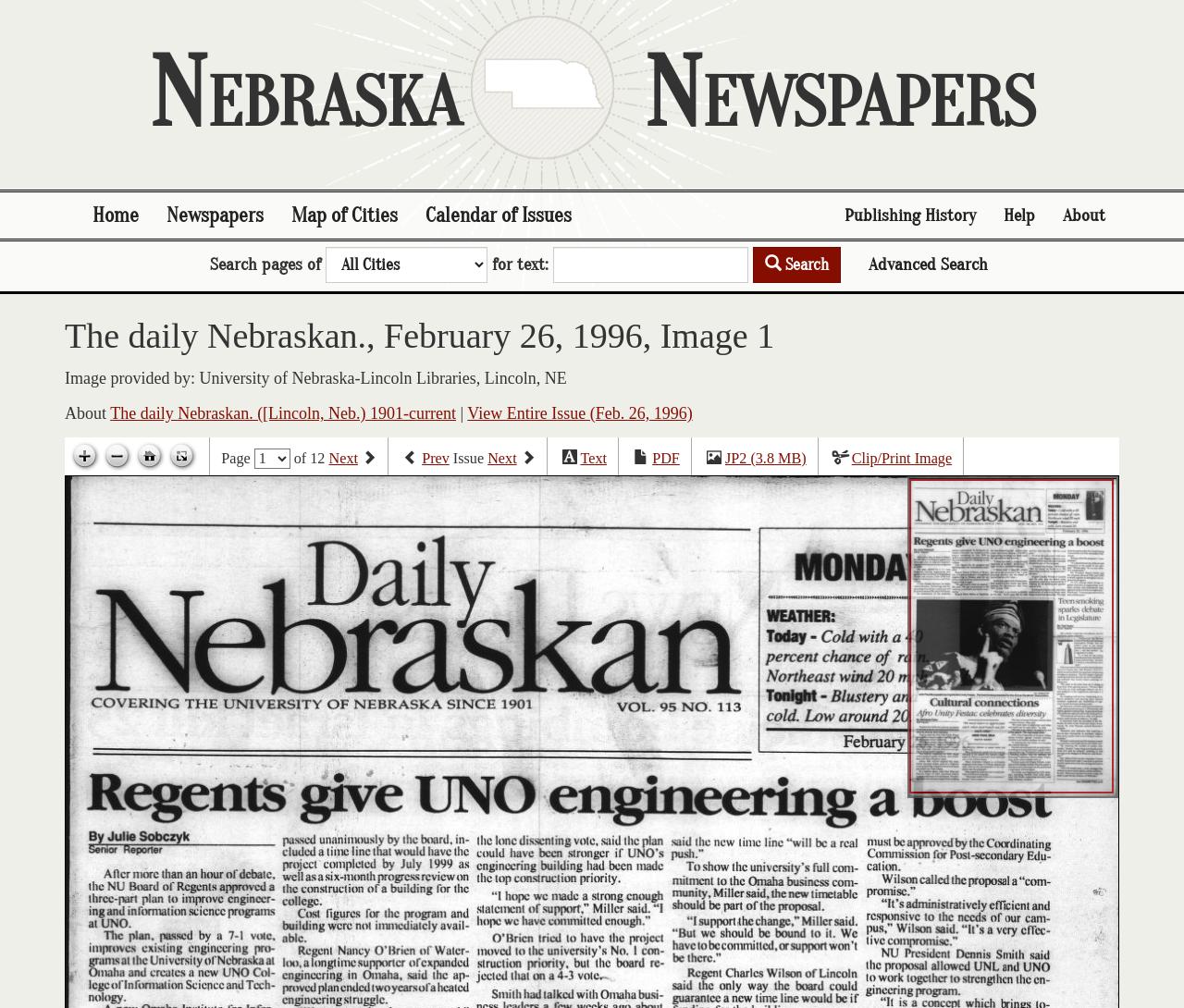Pinpoint the bounding box coordinates of the clickable area necessary to execute the following instruction: "Zoom in". The coordinates should be given as four float numbers between 0 and 1, namely [left, top, right, bottom].

[0.058, 0.438, 0.085, 0.469]